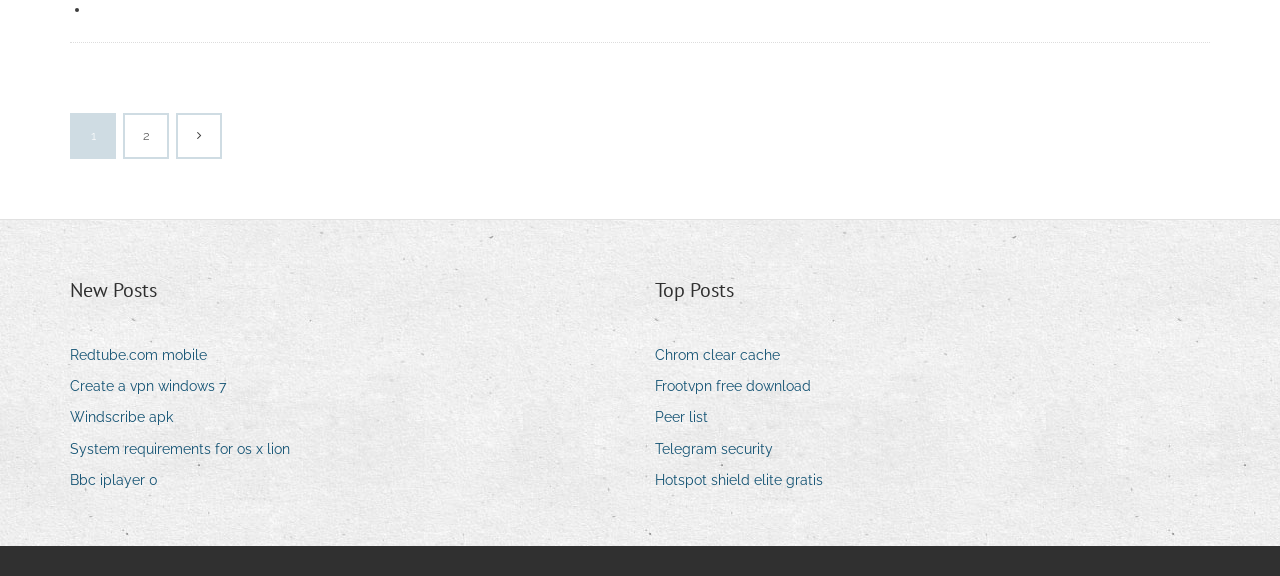How many links are there under the 'Top Posts' category?
Refer to the image and respond with a one-word or short-phrase answer.

5